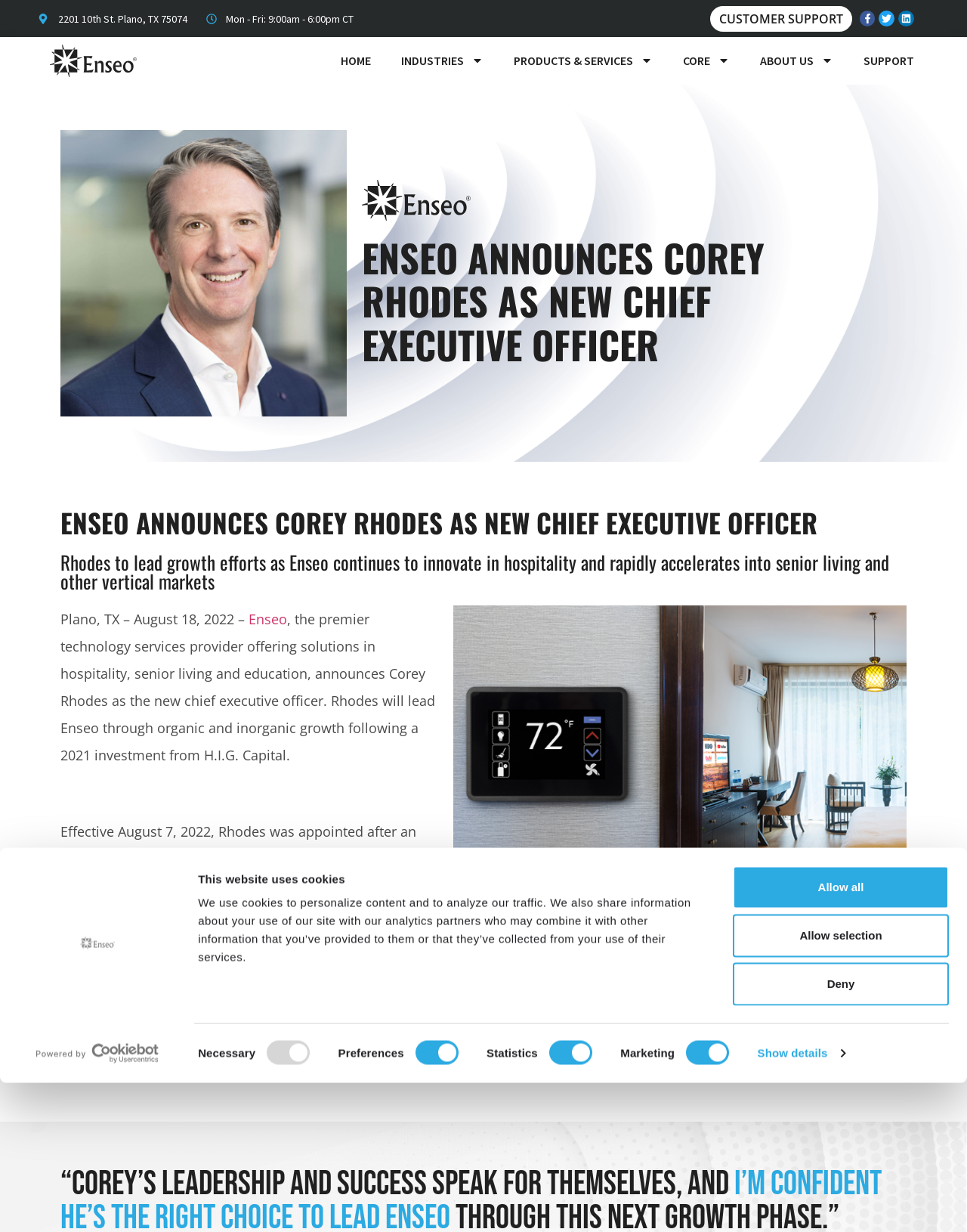What is the day of the week when customer support is available?
Please answer the question as detailed as possible based on the image.

I found the days of the week when customer support is available by looking at the static text element that says 'Mon - Fri: 9:00am - 6:00pm CT'. This element is located near the top of the webpage and provides information about customer support hours.